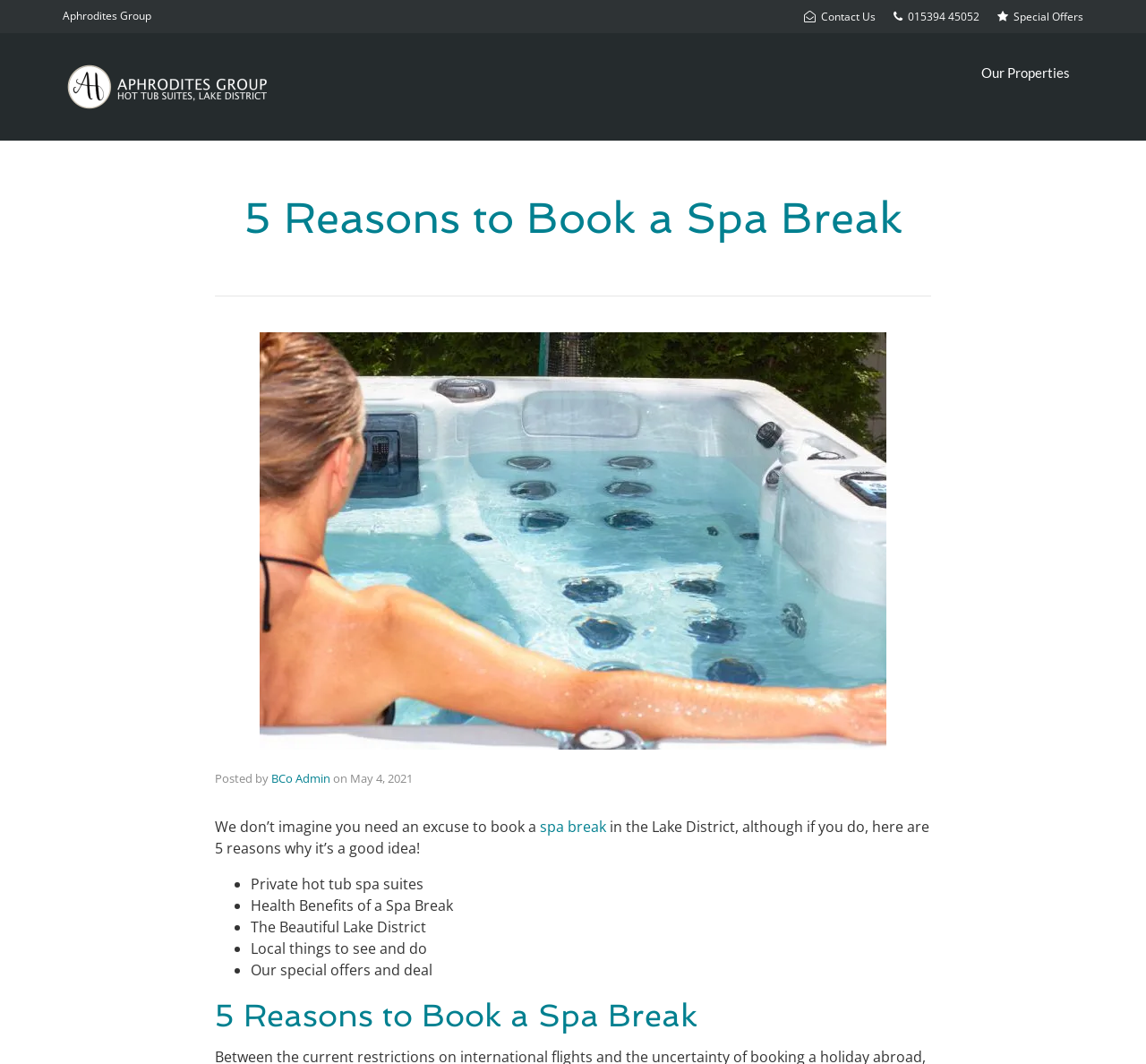How many reasons are given to book a spa break?
Please answer the question with as much detail and depth as you can.

I found the number of reasons by looking at the list of bullet points, which has 5 items, each describing a reason to book a spa break.